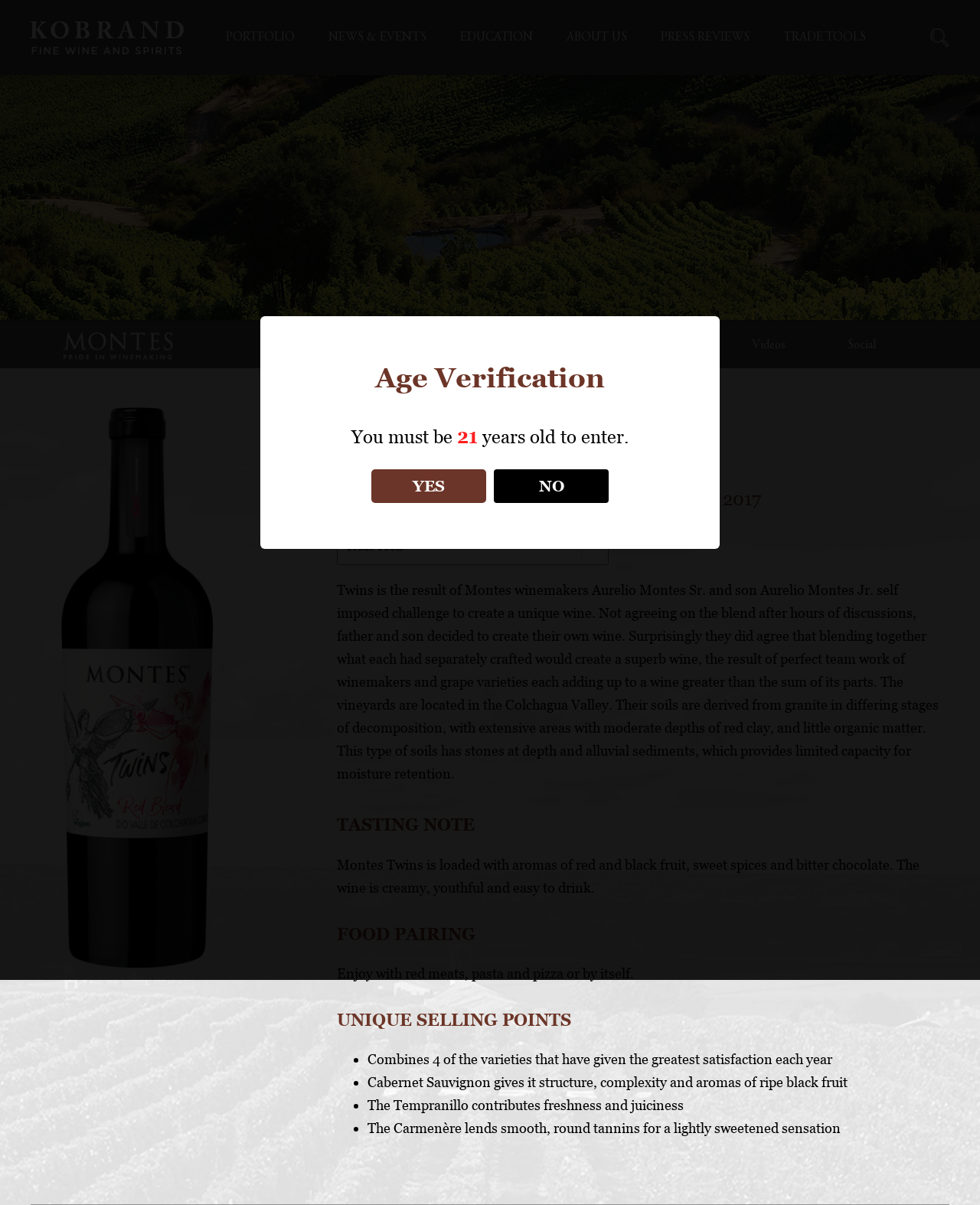Highlight the bounding box coordinates of the element you need to click to perform the following instruction: "Click on the 'PORTFOLIO' link."

[0.23, 0.0, 0.3, 0.063]